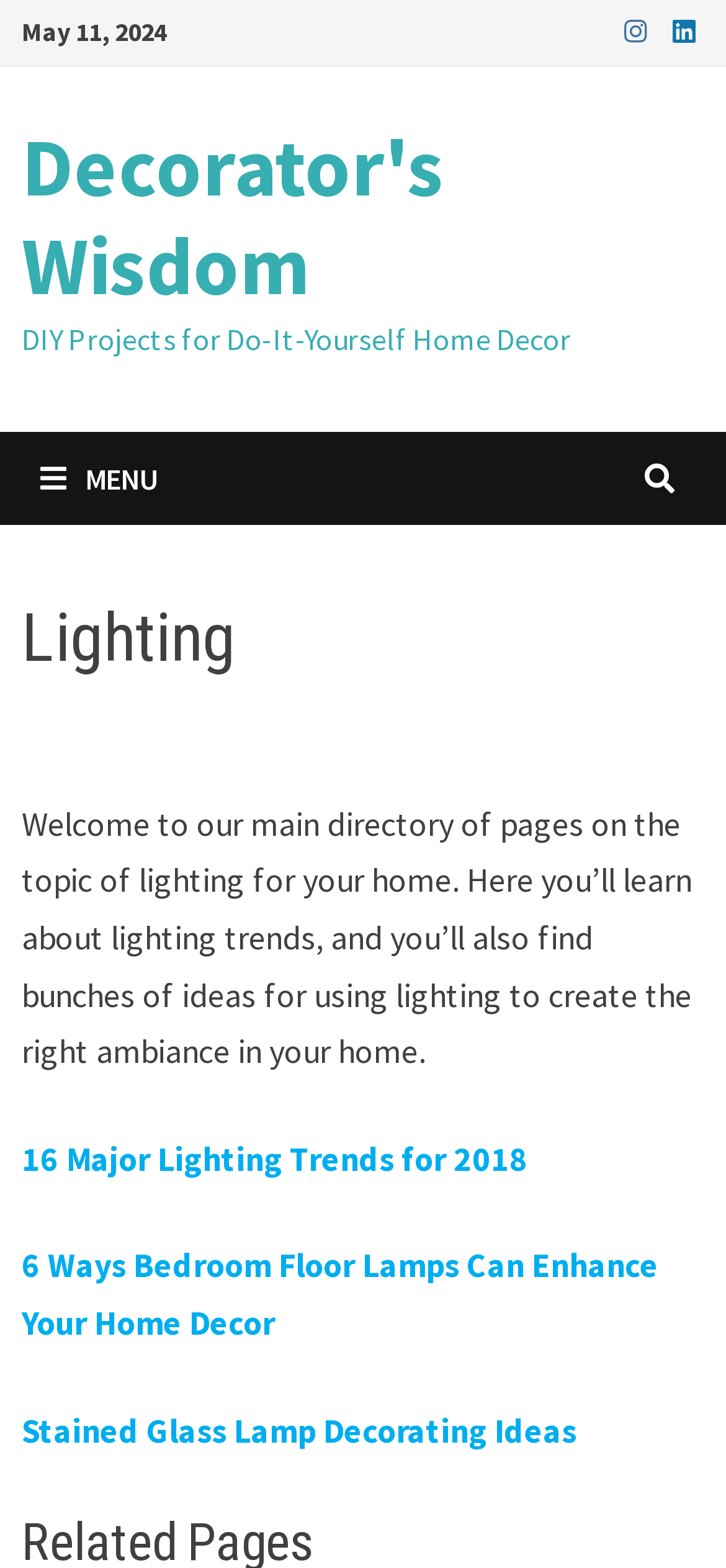What is the topic of the webpage?
Look at the screenshot and provide an in-depth answer.

The topic of the webpage is 'Lighting', which can be inferred from the heading element with the text 'Lighting' and bounding box coordinates [0.03, 0.382, 0.97, 0.433].